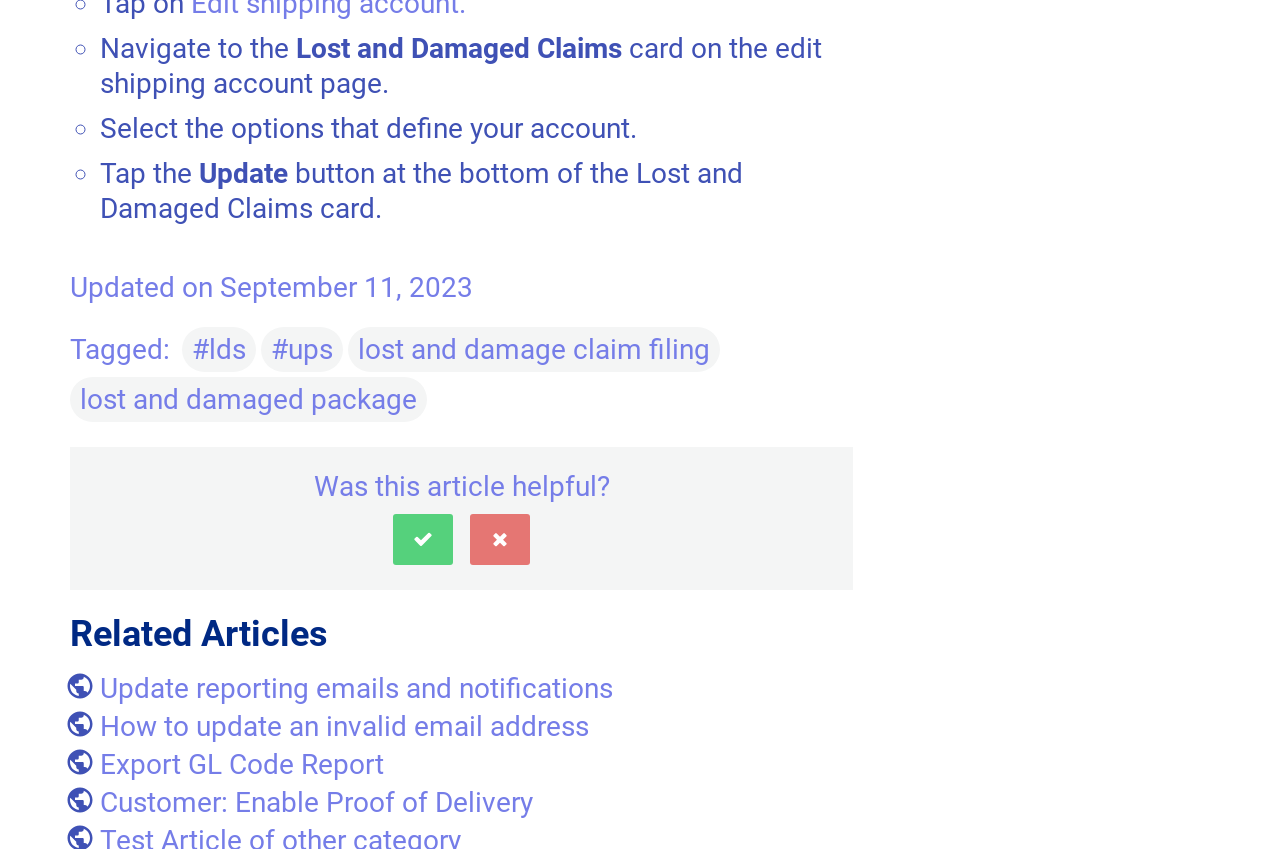What is the topic of the article?
Based on the image, provide a one-word or brief-phrase response.

Lost and Damaged Claims